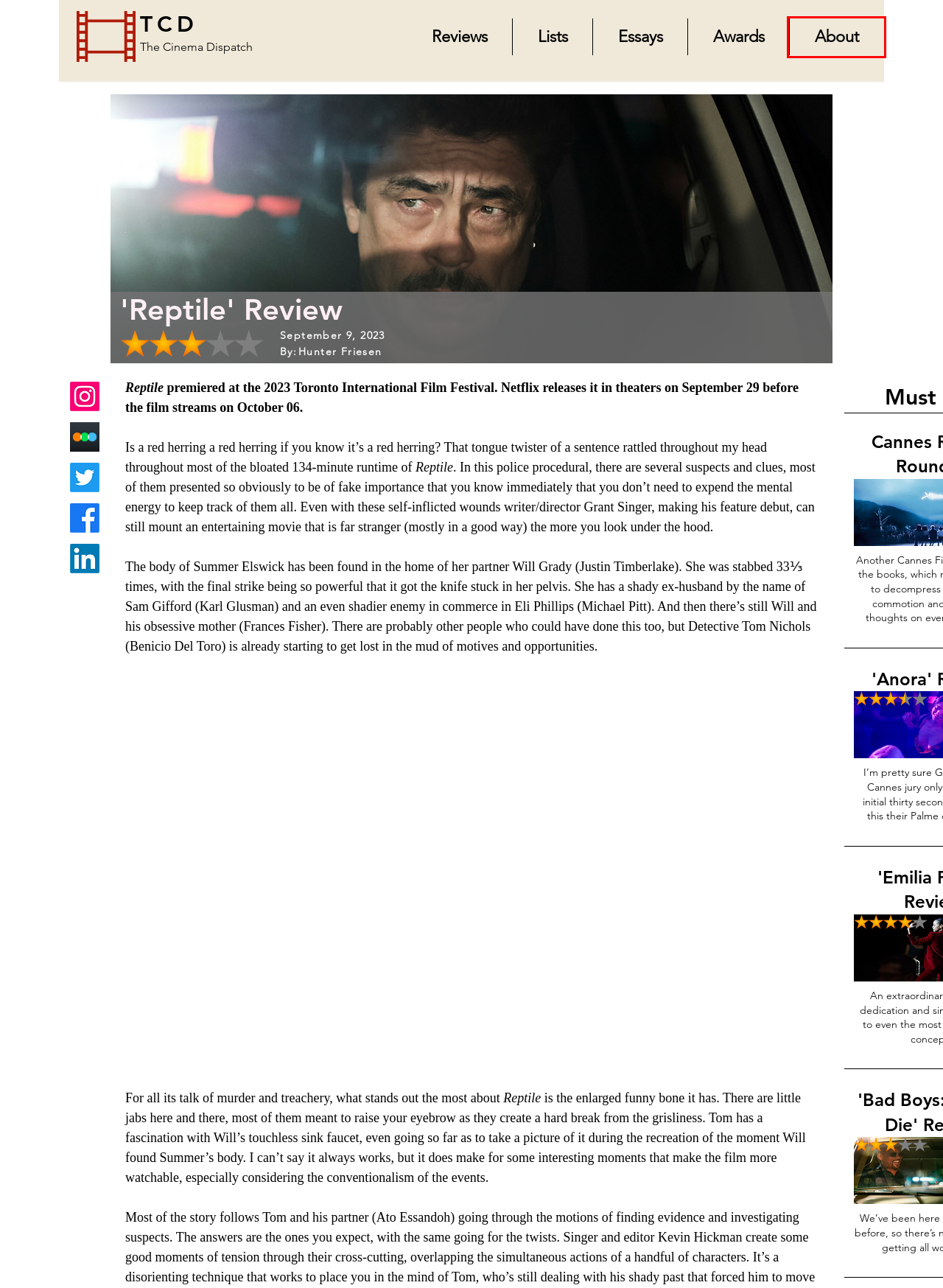After examining the screenshot of a webpage with a red bounding box, choose the most accurate webpage description that corresponds to the new page after clicking the element inside the red box. Here are the candidates:
A. 'Emilia Perez' Review | The Cinema Dispatch
B. The Cinema Dispatch | Film Review Website
C. ⋆ The MN Movie Man
D. Awards | The Cinema Dispatch
E. About | The Cinema Dispatch
F. ‎Hunter Friesen’s profile • Letterboxd
G. Lists | The Cinema Dispatch
H. Essays | The Cinema Dispatch

E